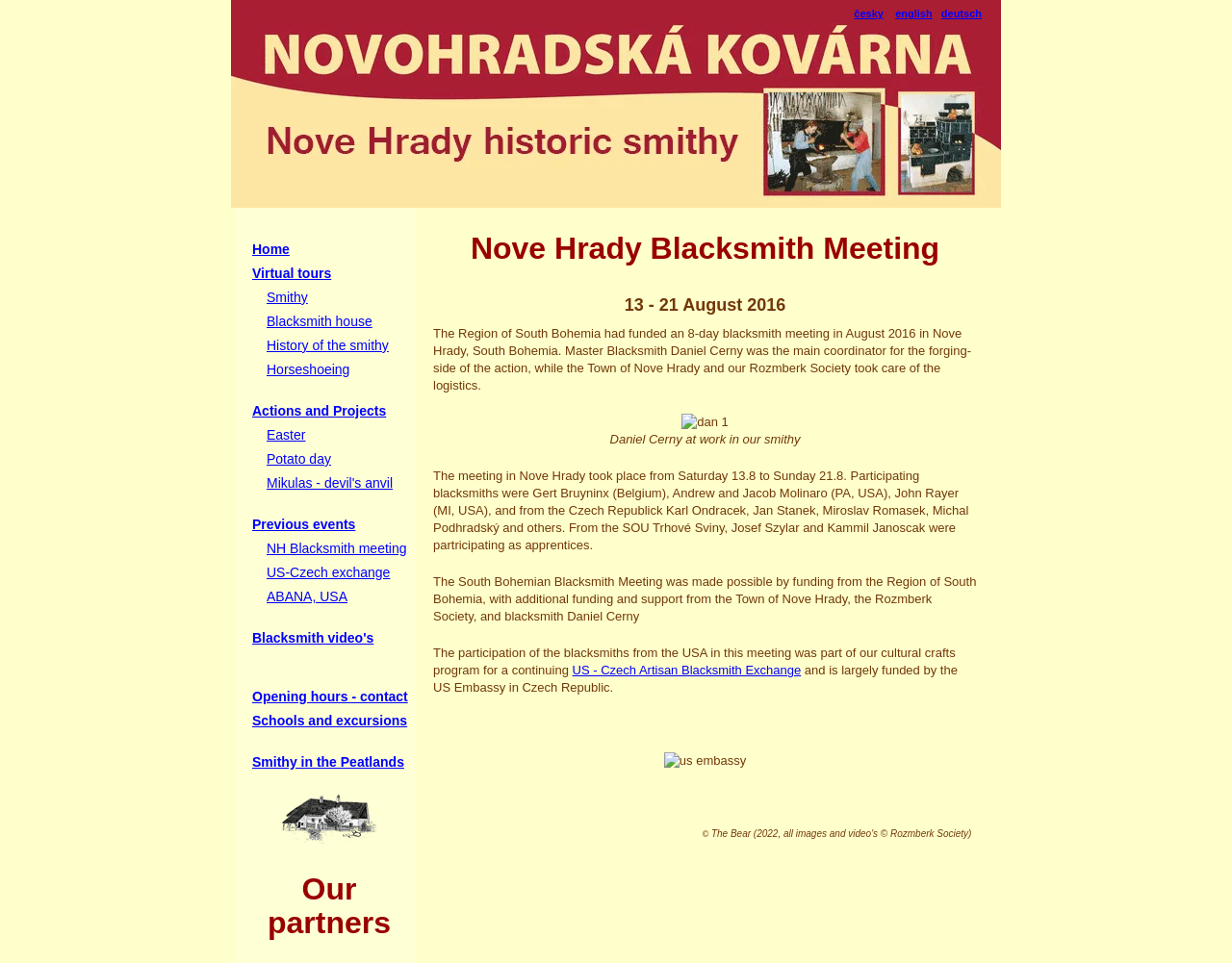What is the name of the blacksmith meeting?
Look at the image and answer the question using a single word or phrase.

Nove Hrady Blacksmith Meeting